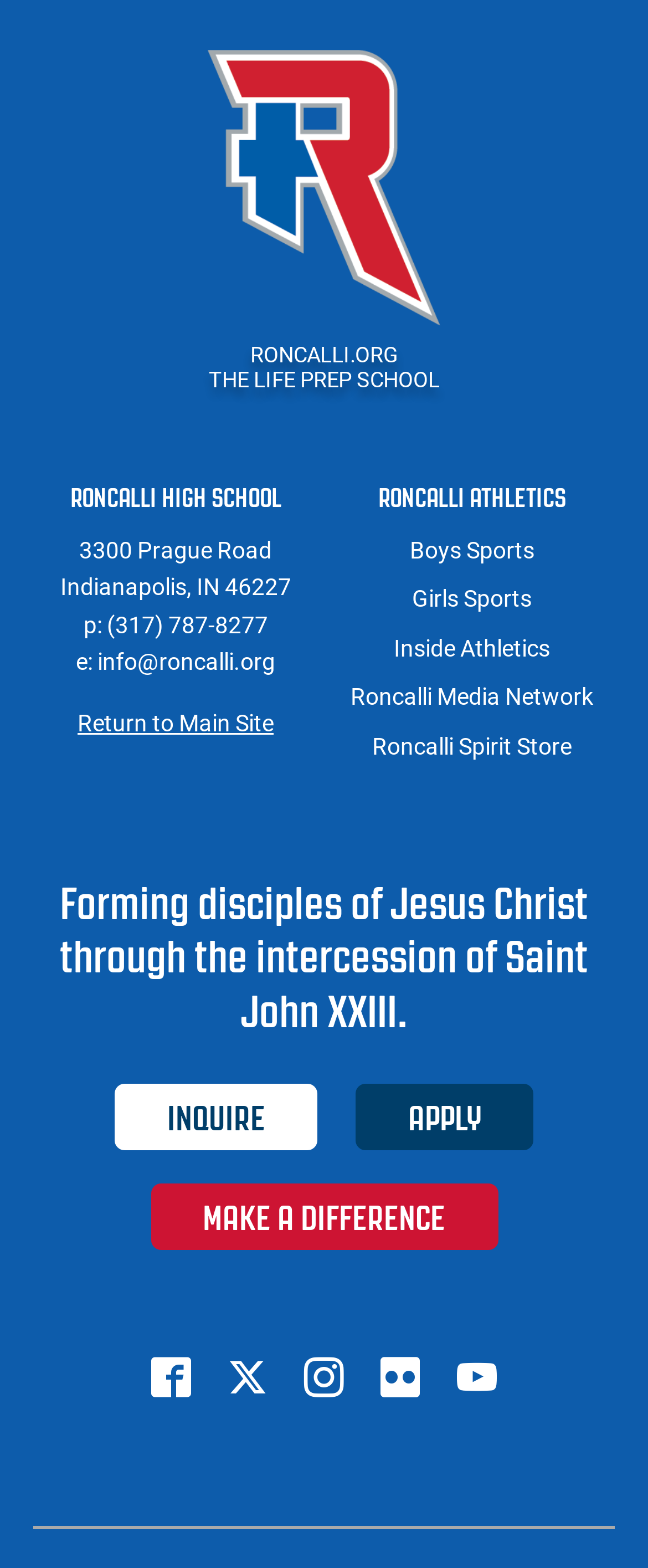What is the school's mission statement?
Please ensure your answer to the question is detailed and covers all necessary aspects.

I found the mission statement by looking at the text below the 'RONCALLI HIGH SCHOOL' heading, which states the school's mission.